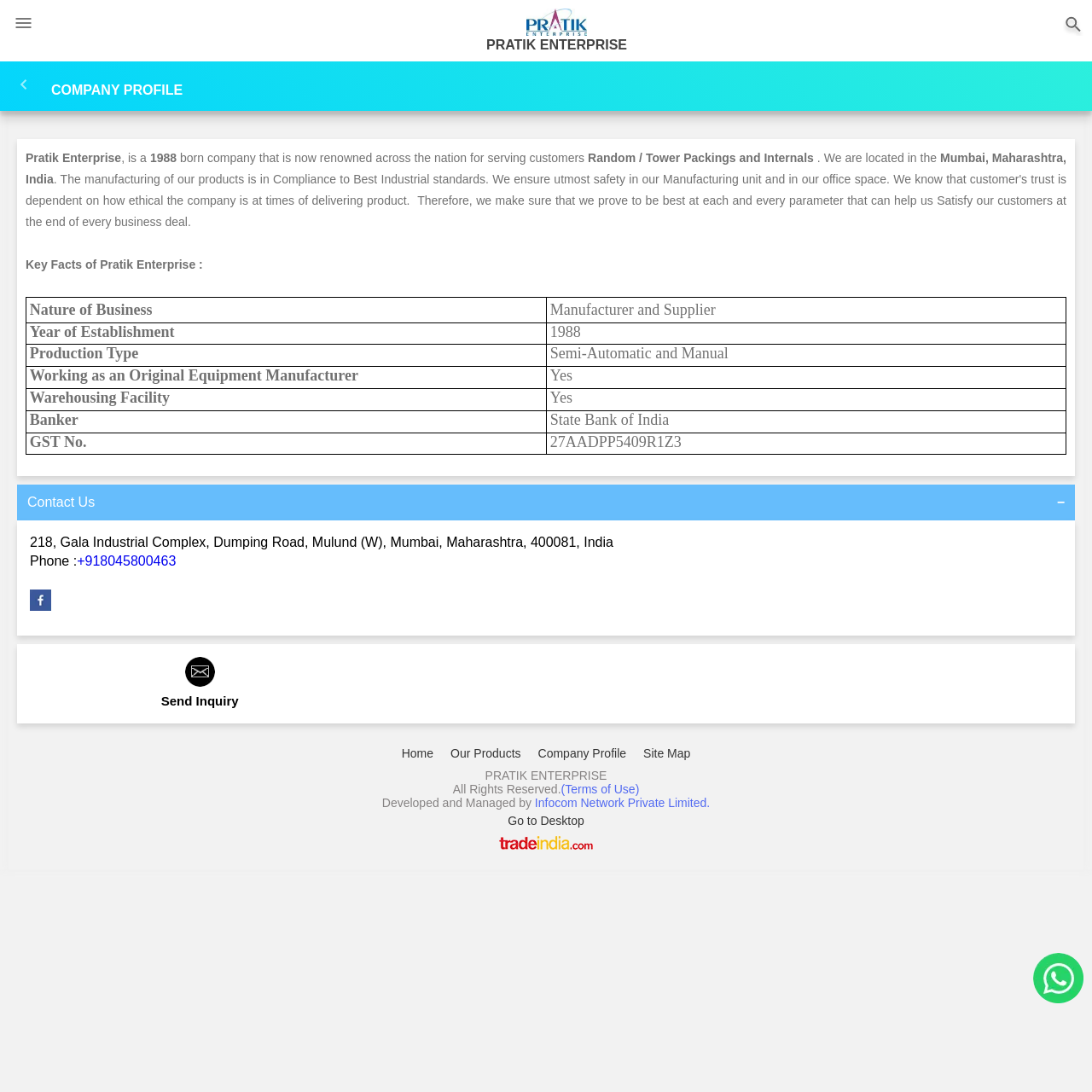Look at the image and write a detailed answer to the question: 
What is the GST number?

The GST number is mentioned in the table under the 'Key Facts of Pratik Enterprise' section, in the row where the 'GST No.' column is '27AADPP5409R1Z3'.